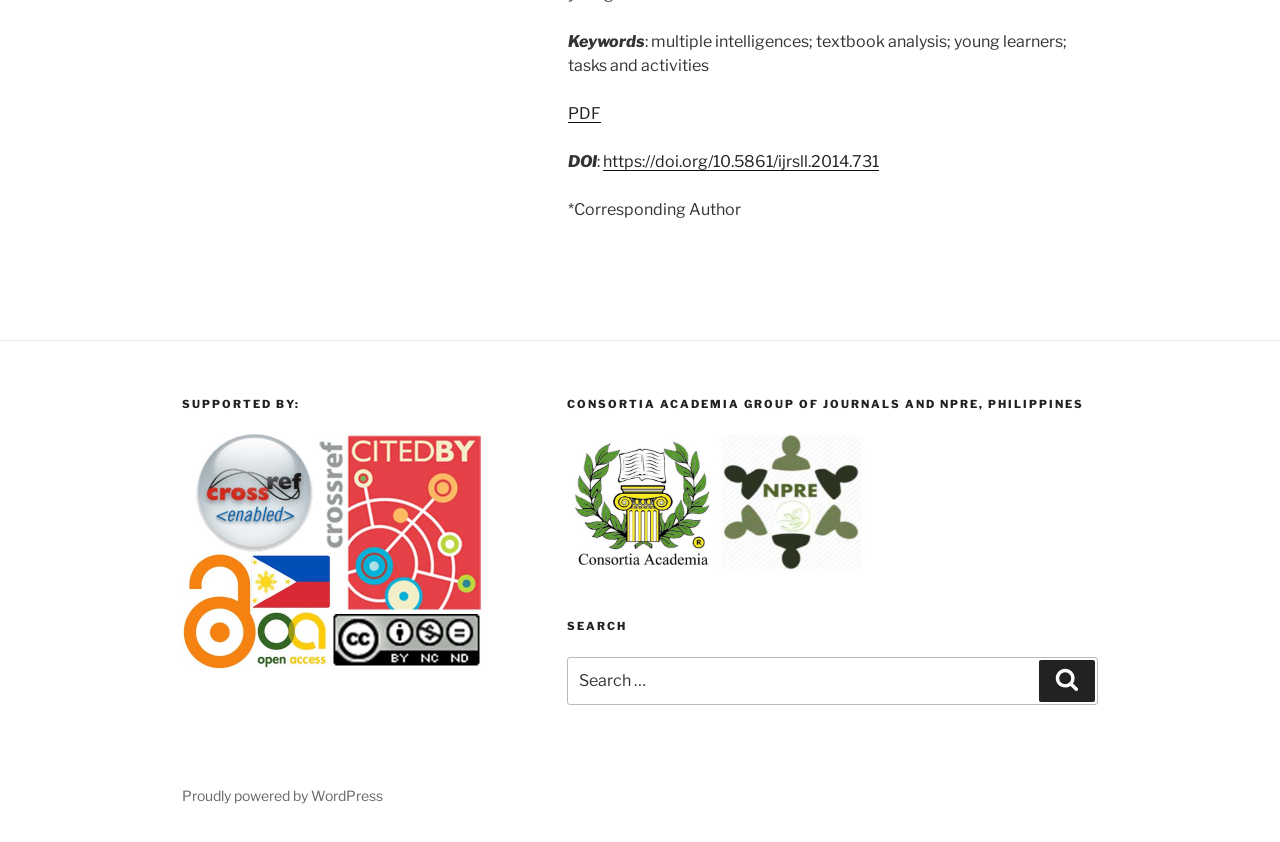What is the DOI of the document?
Please look at the screenshot and answer in one word or a short phrase.

https://doi.org/10.5861/ijrsll.2014.731